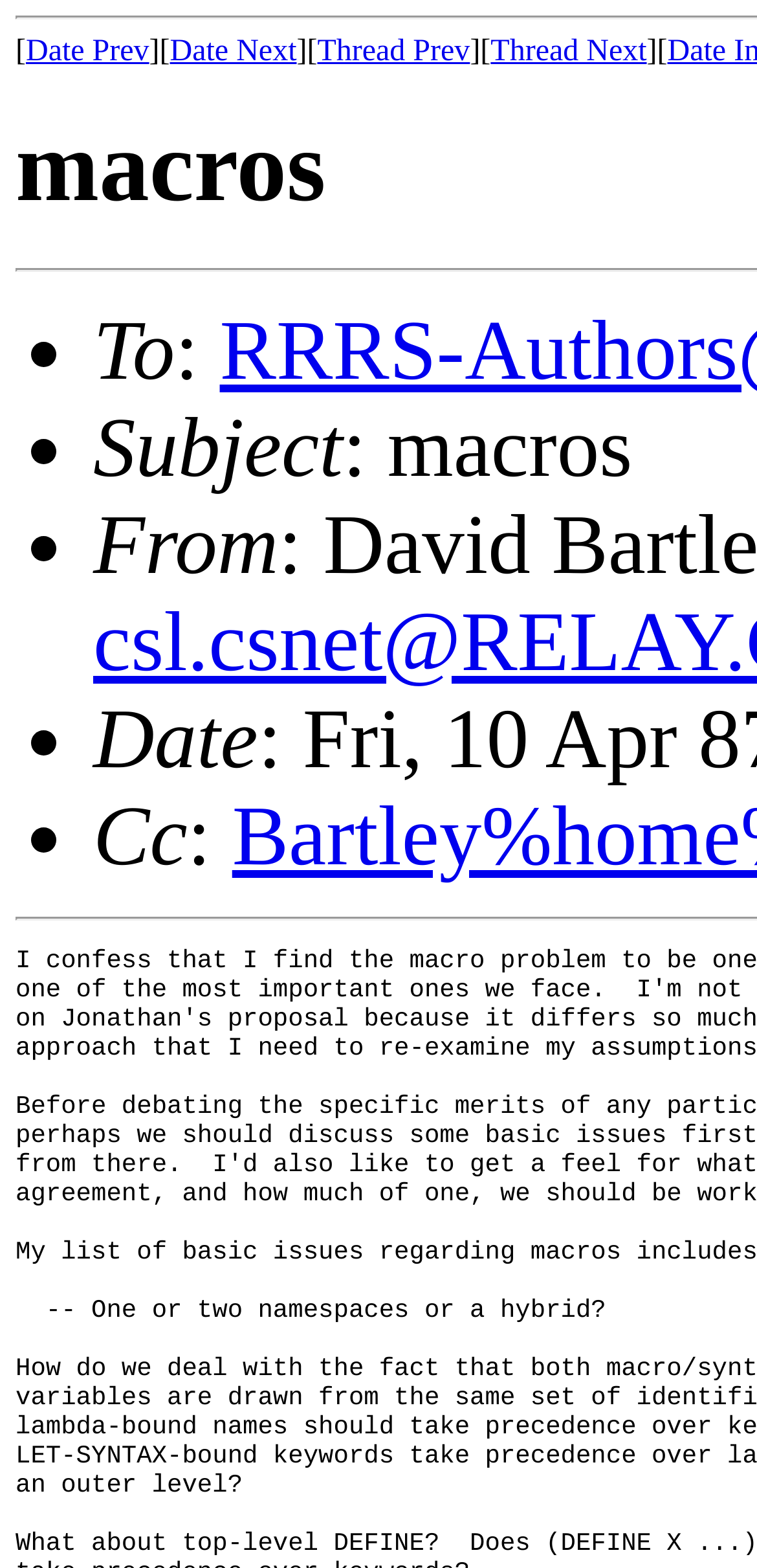What is the text next to the 'Date Prev' link?
Answer the question using a single word or phrase, according to the image.

][